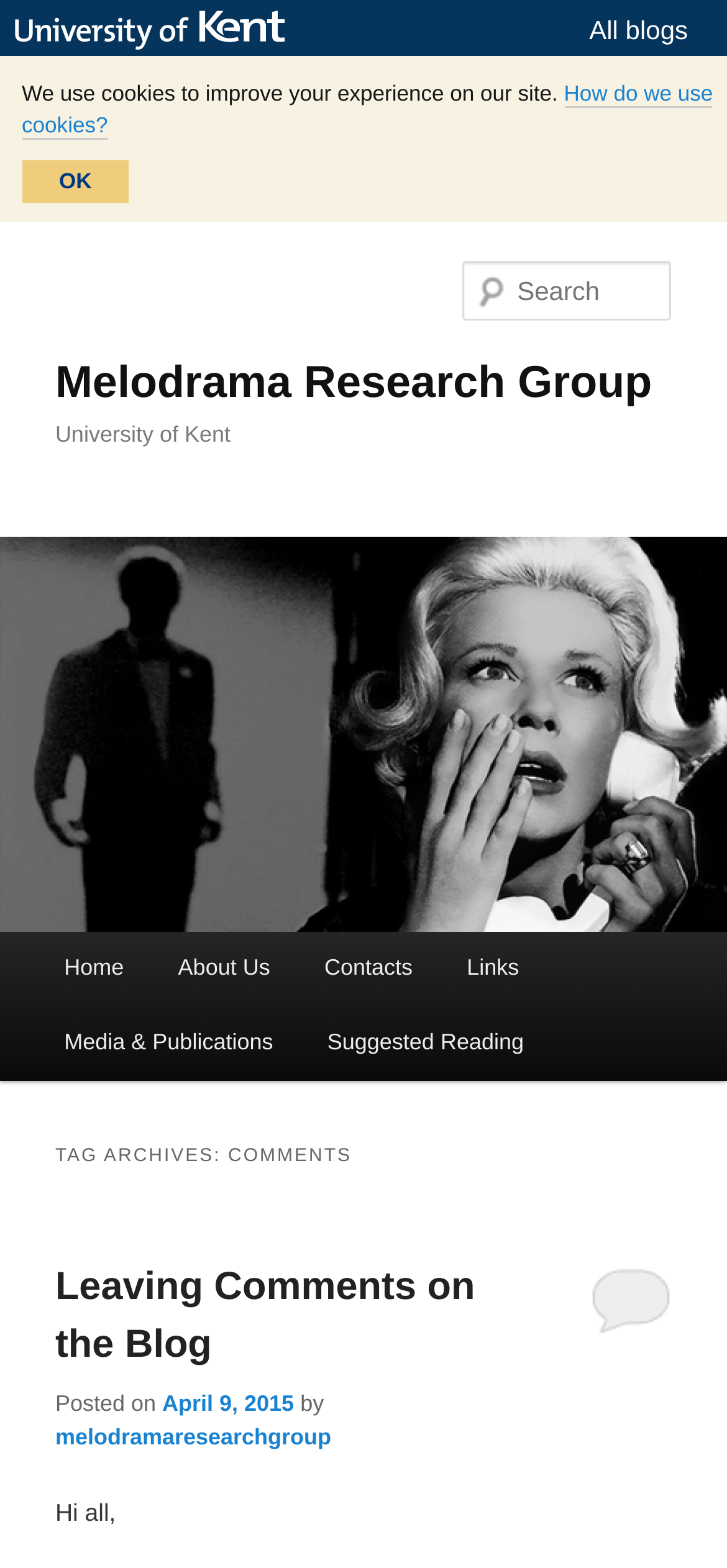What is the author of the blog post?
Examine the image and provide an in-depth answer to the question.

The author of the blog post can be found in the link element with the text 'melodramaresearchgroup' which is located below the heading 'Leaving Comments on the Blog'.